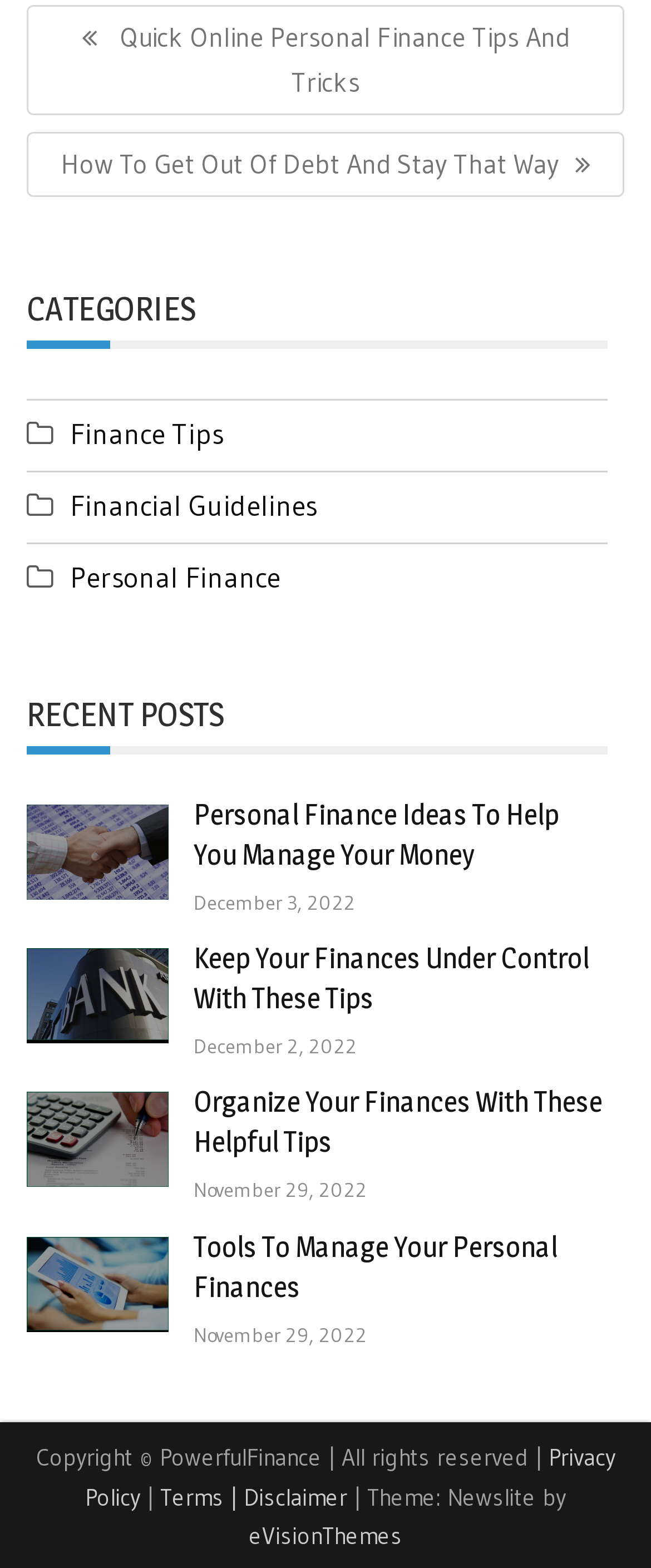Please determine the bounding box coordinates for the UI element described as: "Terms |".

[0.246, 0.945, 0.374, 0.964]